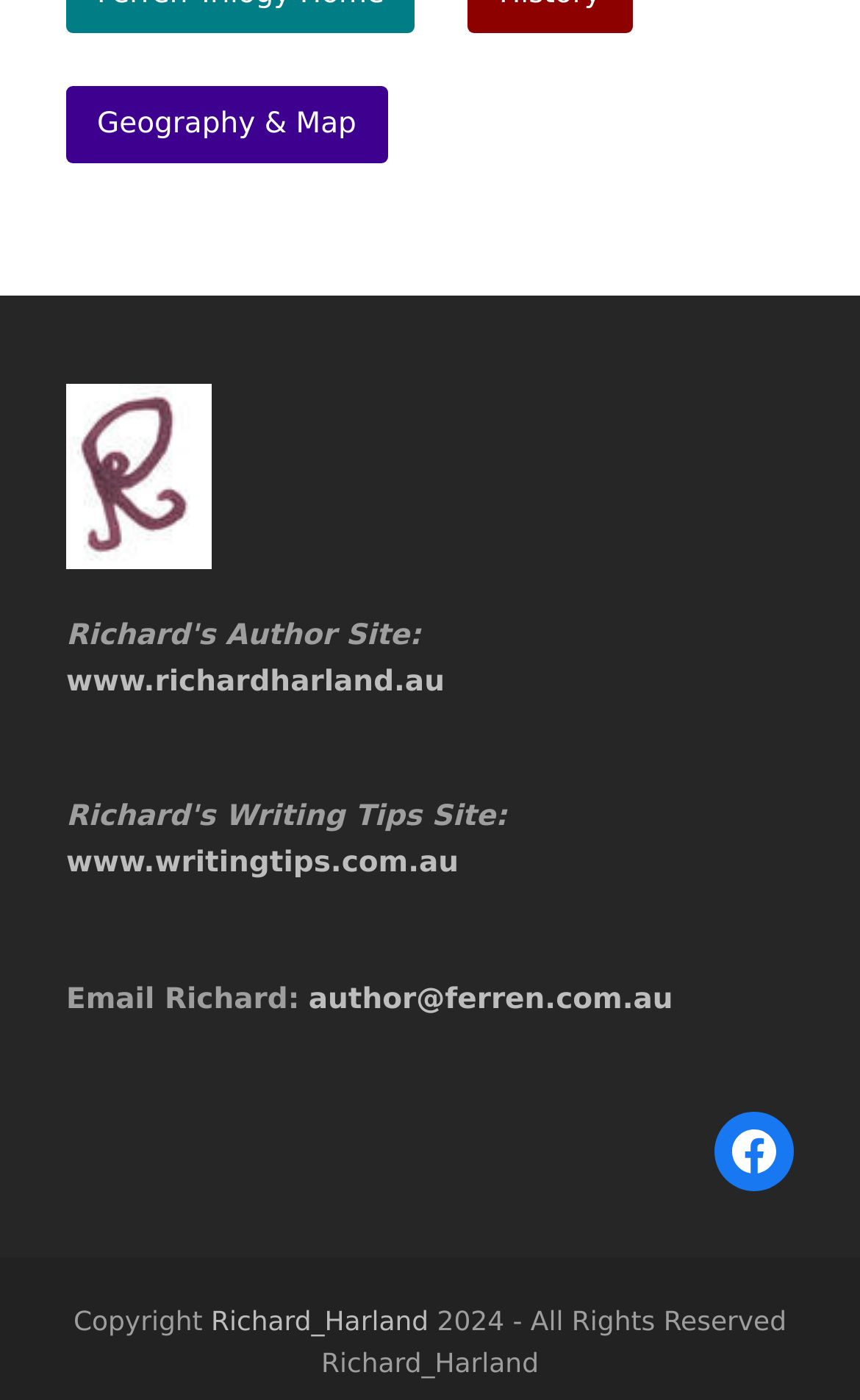What is the copyright year?
Please ensure your answer is as detailed and informative as possible.

The copyright year is 2024, which is mentioned at the bottom of the webpage along with the author's name, Richard_Harland.